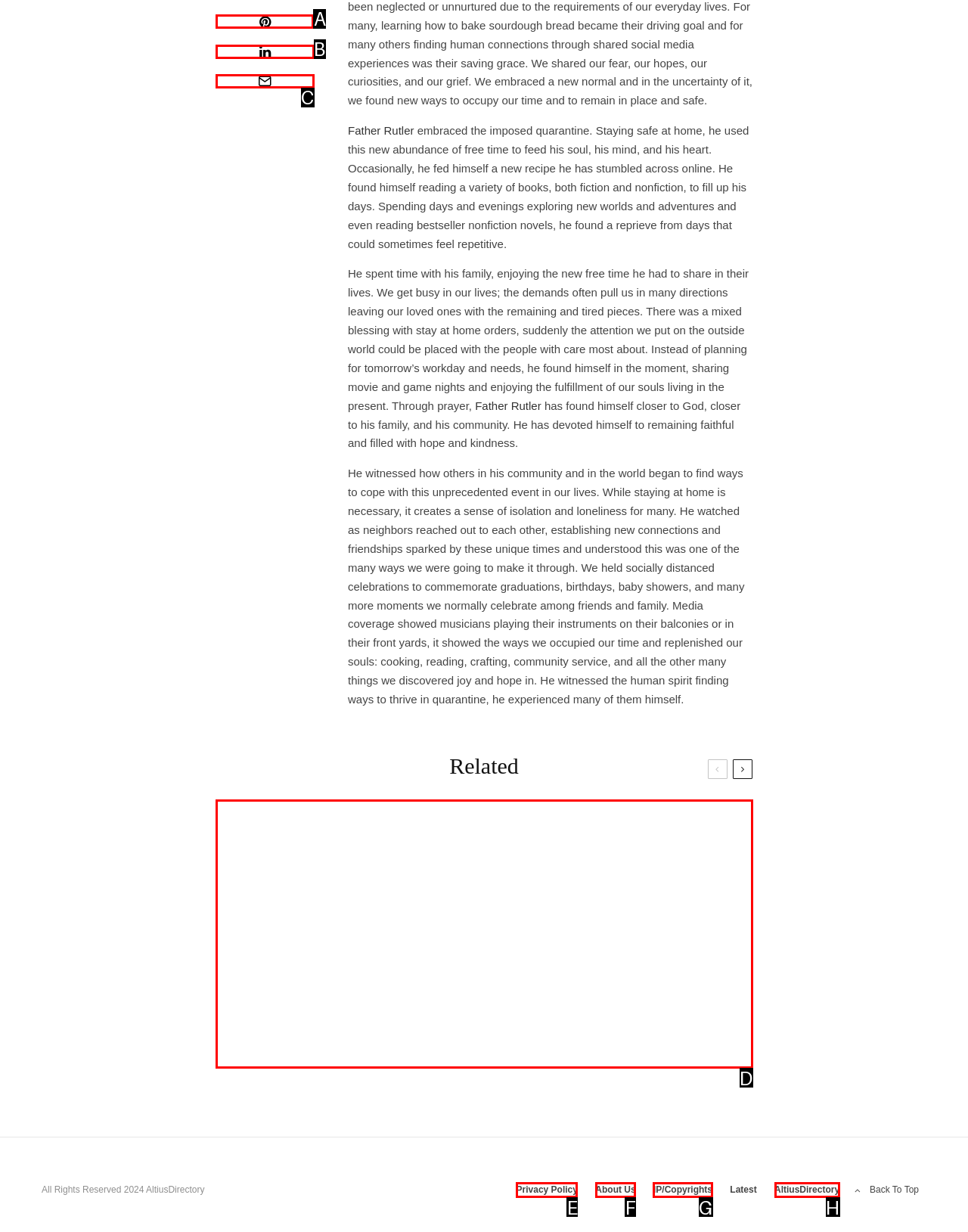Which option should you click on to fulfill this task: Click on 'Pin'? Answer with the letter of the correct choice.

A